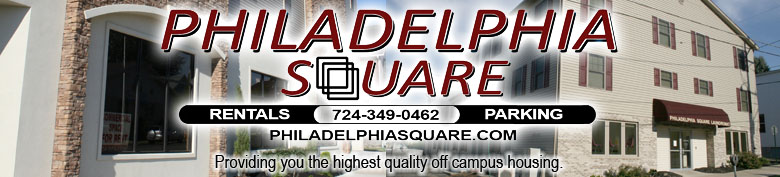Describe the image with as much detail as possible.

The image showcases an attractive promotional banner for Philadelphia Square, highlighting its off-campus housing options in Indiana, Pennsylvania. The banner prominently features the name "PHILADELPHIA SQUARE" in bold, attention-grabbing text at the top. Below it, essential details such as "RENTALS," "PARKING," and the phone number "724-349-0462" are displayed, facilitating easy contact. Additionally, the website address "PHILADELPHIASQUARE.COM" is included, urging potential renters to explore further. The tagline "Providing you the highest quality off campus housing" reinforces their commitment to excellent service. The background image reflects the building's facade, contributing a warm and inviting feel to the overall design, perfect for attracting students and families seeking quality rental accommodations.